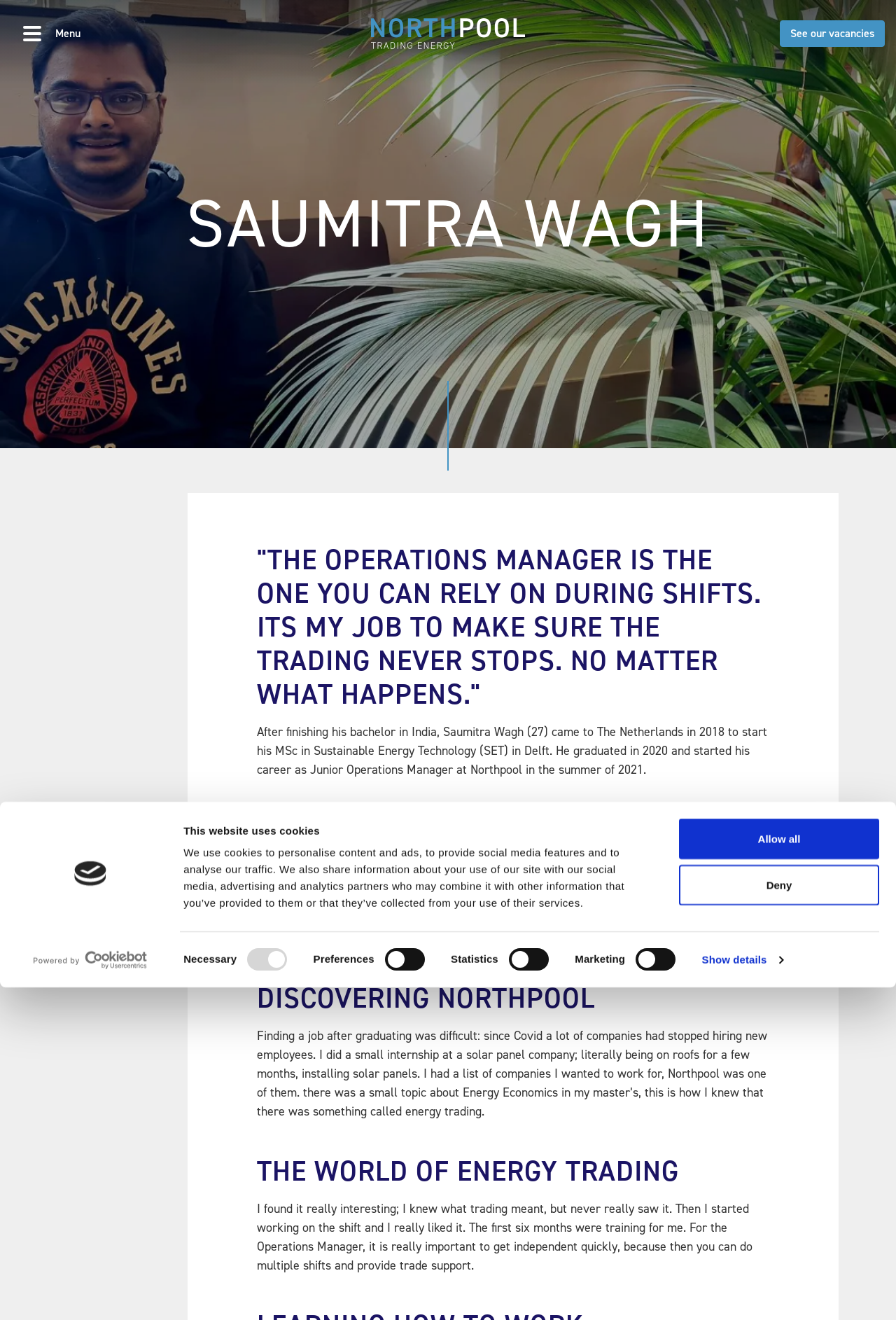What is the field of study that Saumitra Wagh pursued in the Netherlands?
Please provide a detailed answer to the question.

From the webpage content, I can see that Saumitra Wagh pursued a master's degree in the Netherlands, and the field of study is mentioned as 'Sustainable Energy Technology (SET)' in the text 'He graduated in 2020 and started his career as Junior Operations Manager at Northpool in the summer of 2021.' Therefore, I can conclude that the field of study that Saumitra Wagh pursued in the Netherlands is Sustainable Energy Technology.